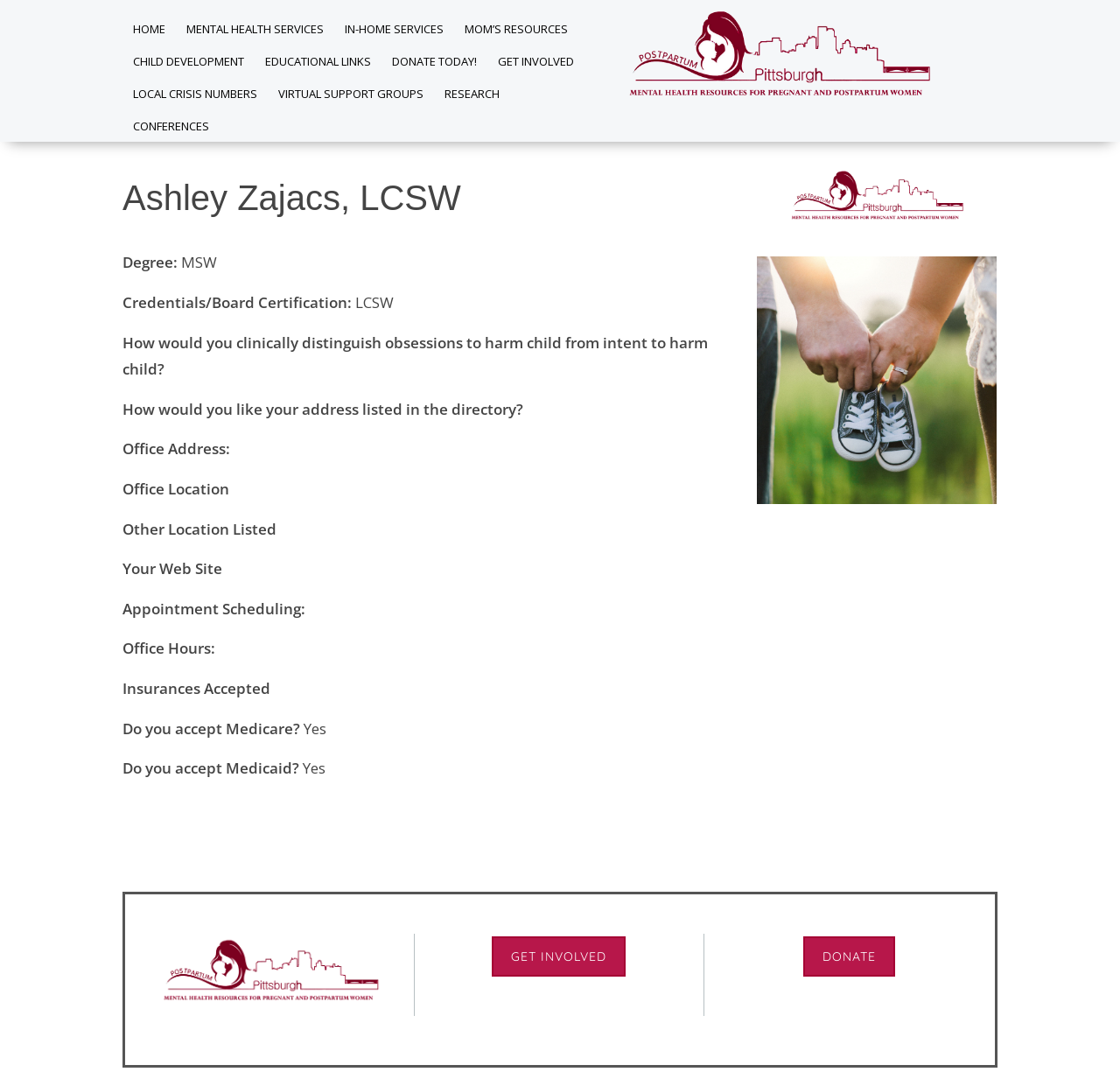What is the location of Ashley Zajacs' office? Examine the screenshot and reply using just one word or a brief phrase.

Office Location